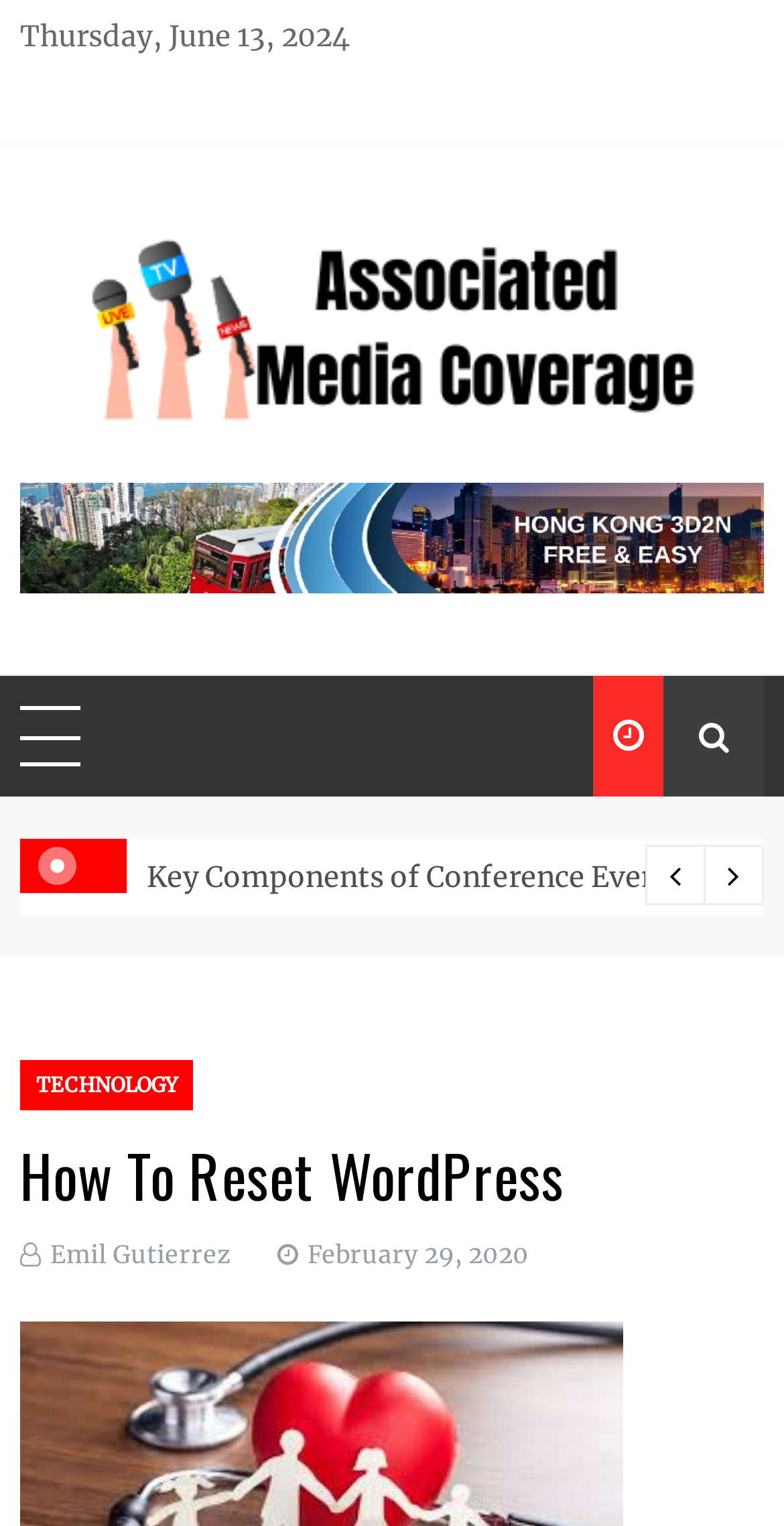What is the topic of the webpage?
Look at the image and construct a detailed response to the question.

I found a heading element with bounding box coordinates [0.026, 0.741, 0.974, 0.798] and text 'How To Reset WordPress', which suggests that the topic of the webpage is related to resetting WordPress.